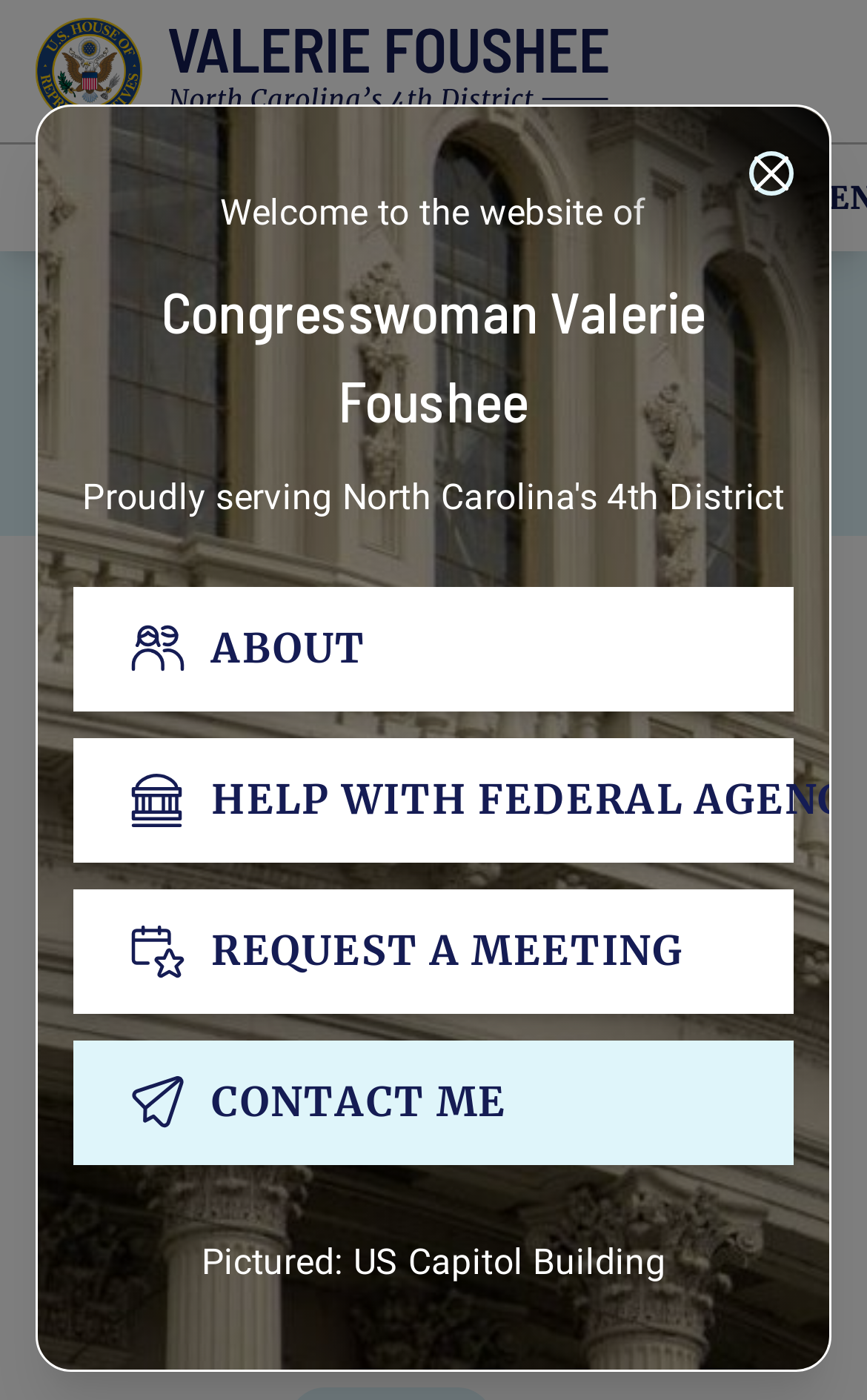Identify the text that serves as the heading for the webpage and generate it.

Welcome to the website of